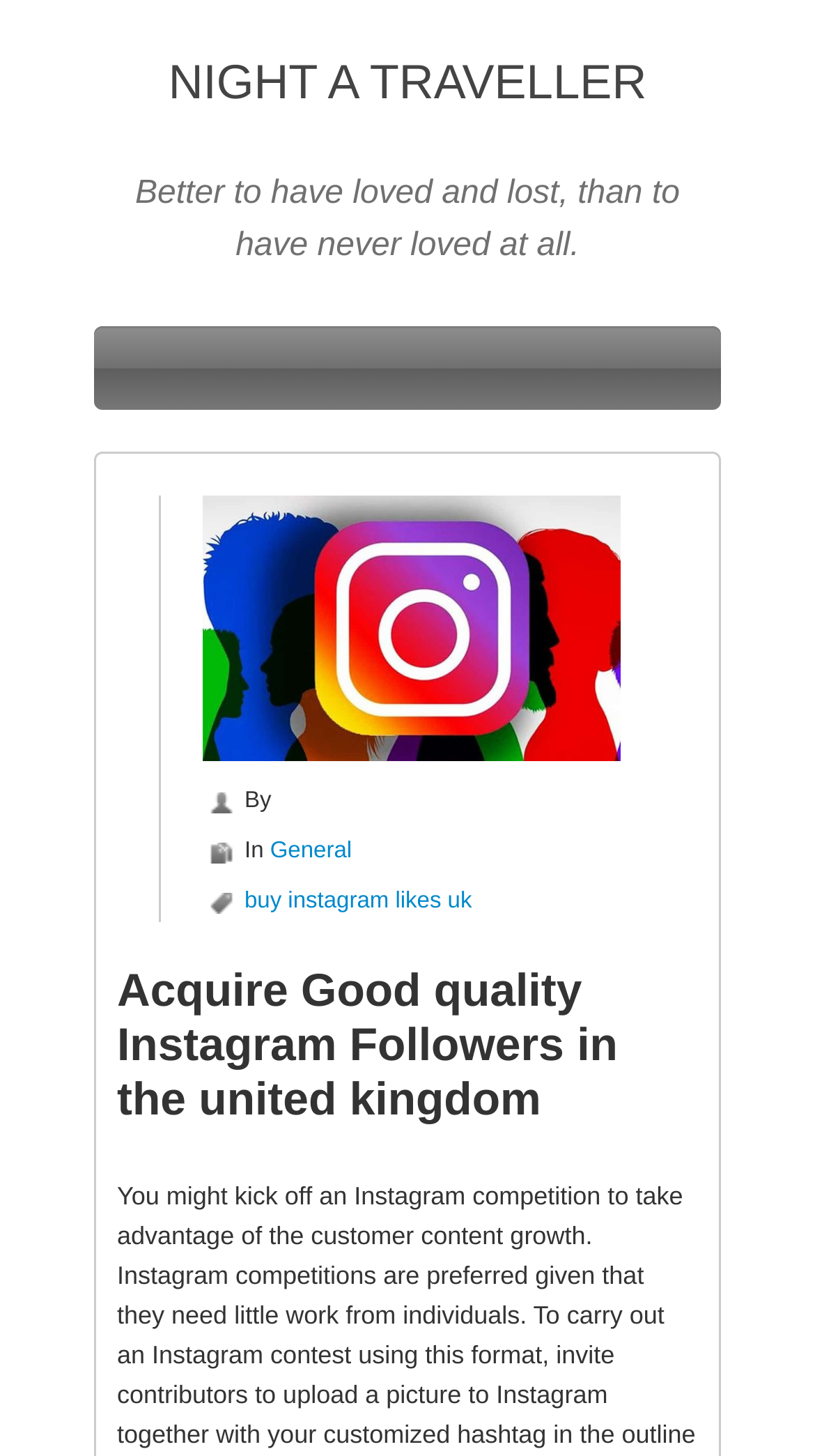Identify the bounding box for the described UI element: "buy instagram likes uk".

[0.3, 0.611, 0.579, 0.628]